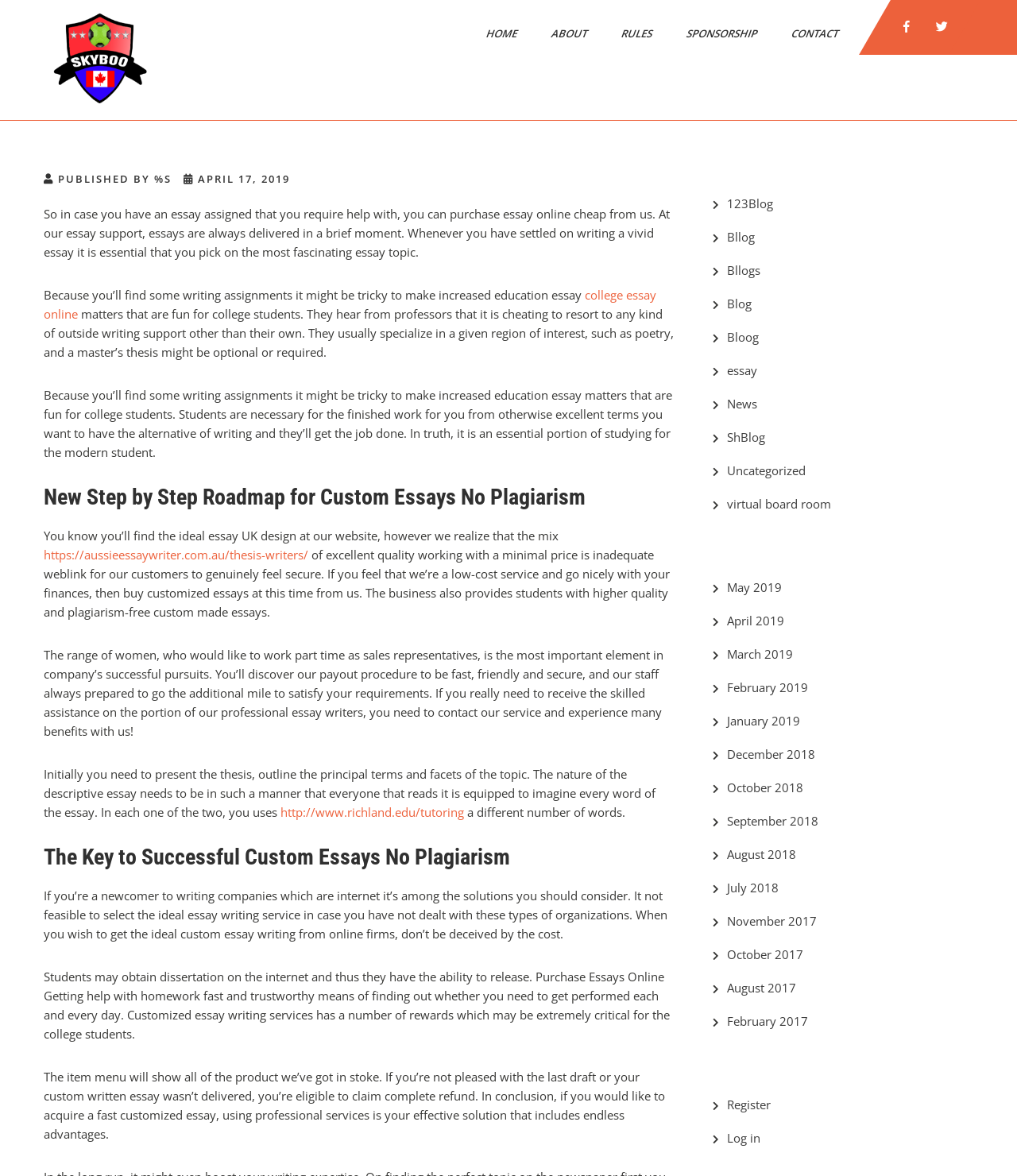Please provide a detailed answer to the question below by examining the image:
Can students purchase essays online from this website?

I inferred the answer by reading the static text elements on the webpage, which mention 'purchase essay online cheap from us' and 'buy customized essays at this time from us'. This suggests that students can purchase essays online from this website.